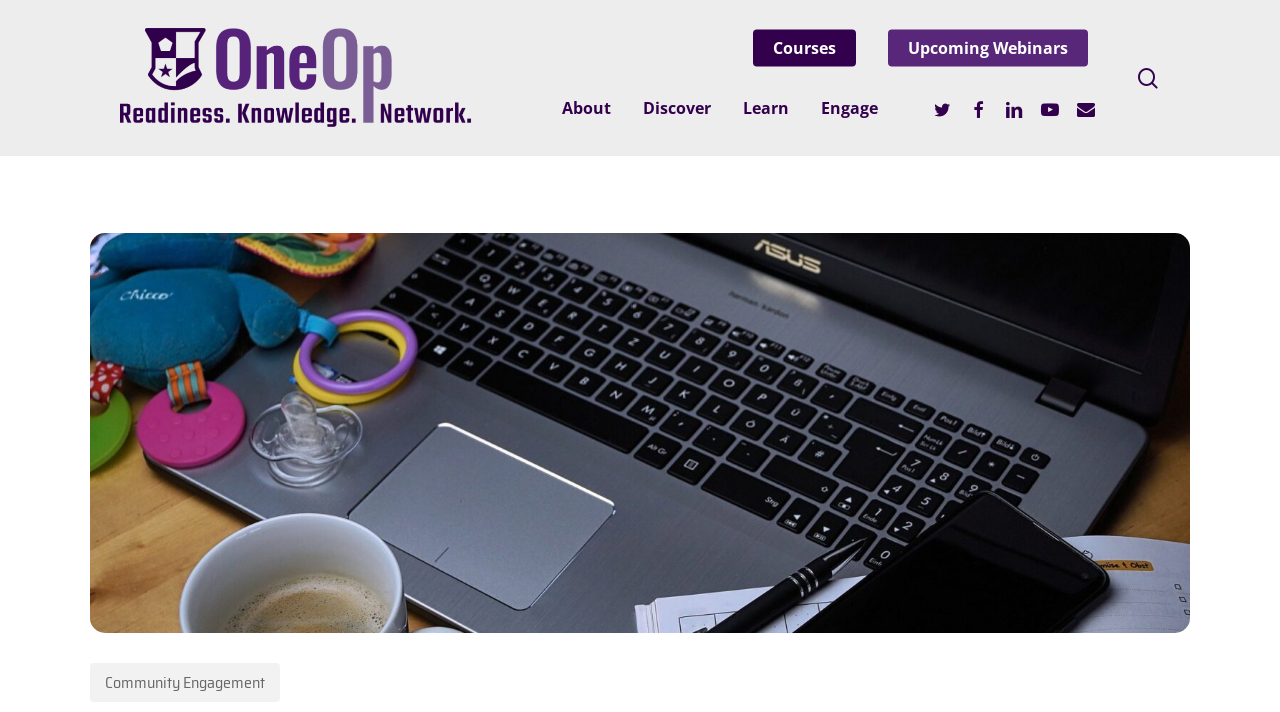Please identify the bounding box coordinates of where to click in order to follow the instruction: "go to OneOp homepage".

[0.094, 0.039, 0.371, 0.18]